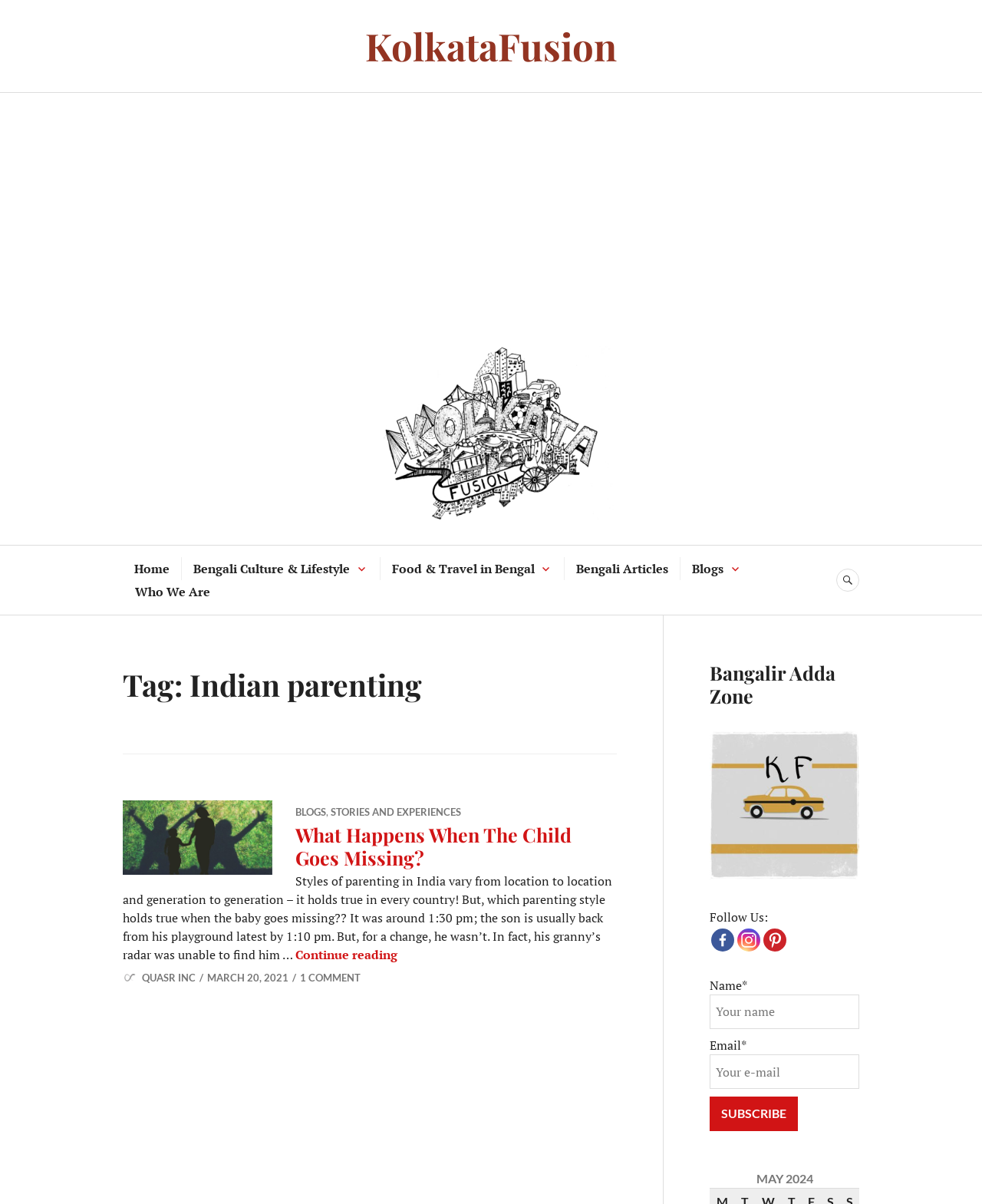With reference to the image, please provide a detailed answer to the following question: What is the category of the blog post?

I determined the answer by looking at the heading 'Tag: Indian parenting' within the main section of the webpage, which suggests that the blog post is categorized under Indian parenting.